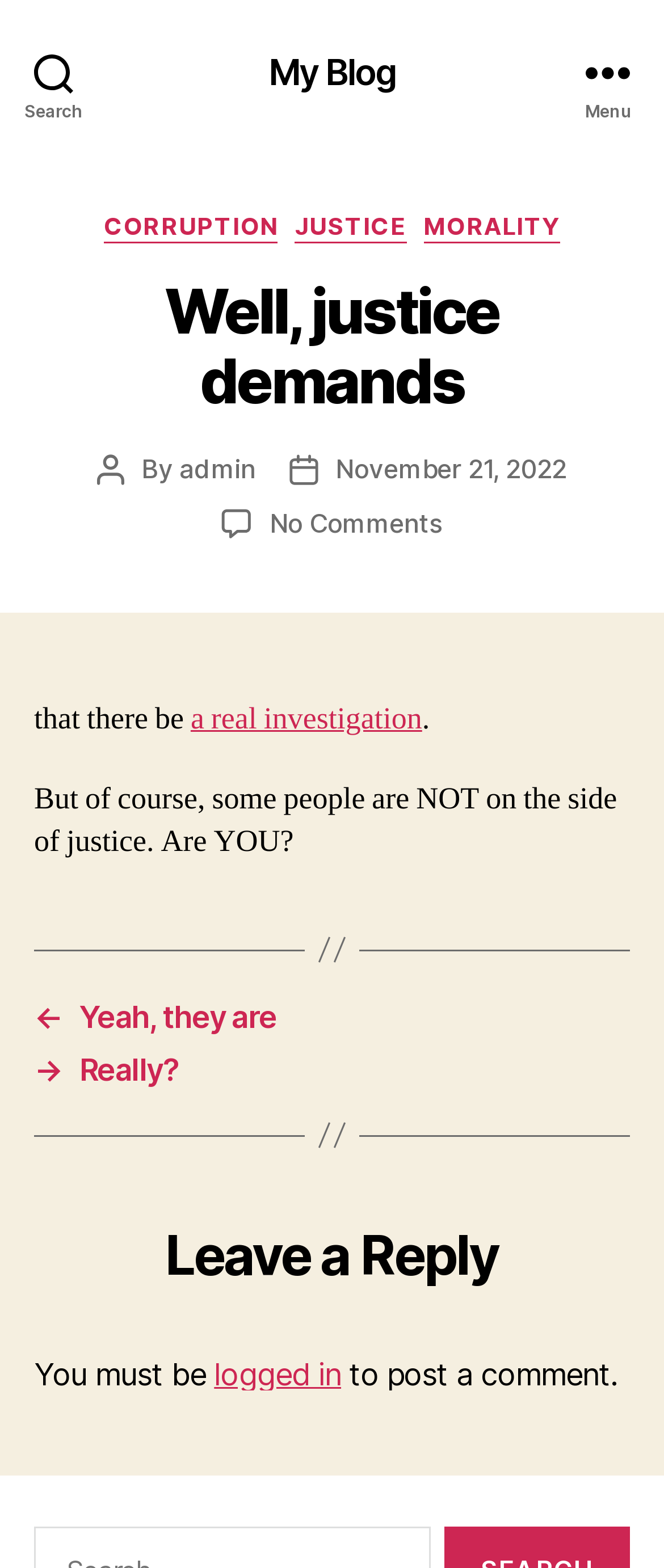Find the bounding box coordinates of the element to click in order to complete this instruction: "Go to My Blog". The bounding box coordinates must be four float numbers between 0 and 1, denoted as [left, top, right, bottom].

[0.404, 0.034, 0.596, 0.057]